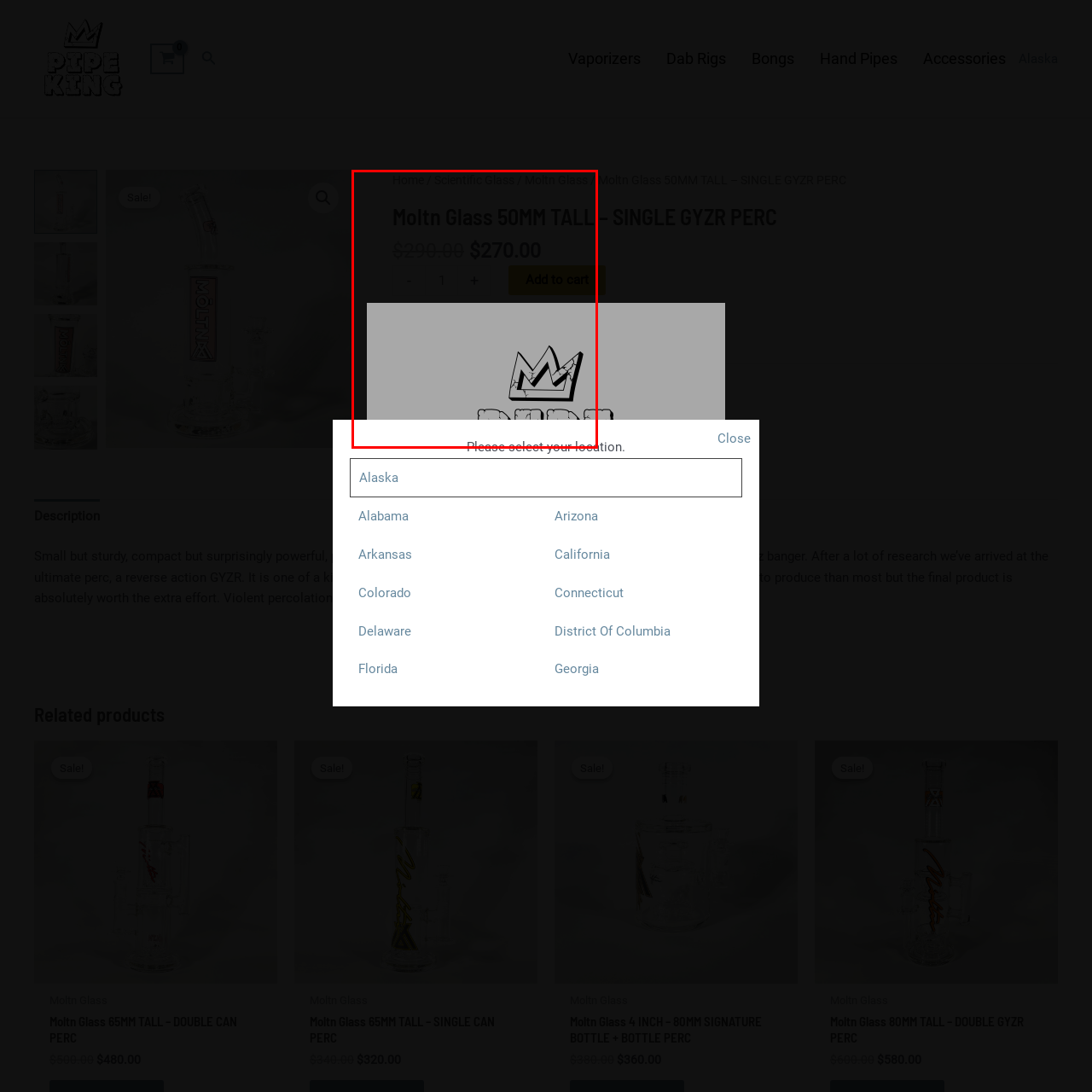What is the discount amount?
Review the image inside the red bounding box and give a detailed answer.

The discount amount can be calculated by subtracting the current price from the original price. The current price is $270.00, and the original price is $290.00, so the discount amount is $290.00 - $270.00 = $20.00.